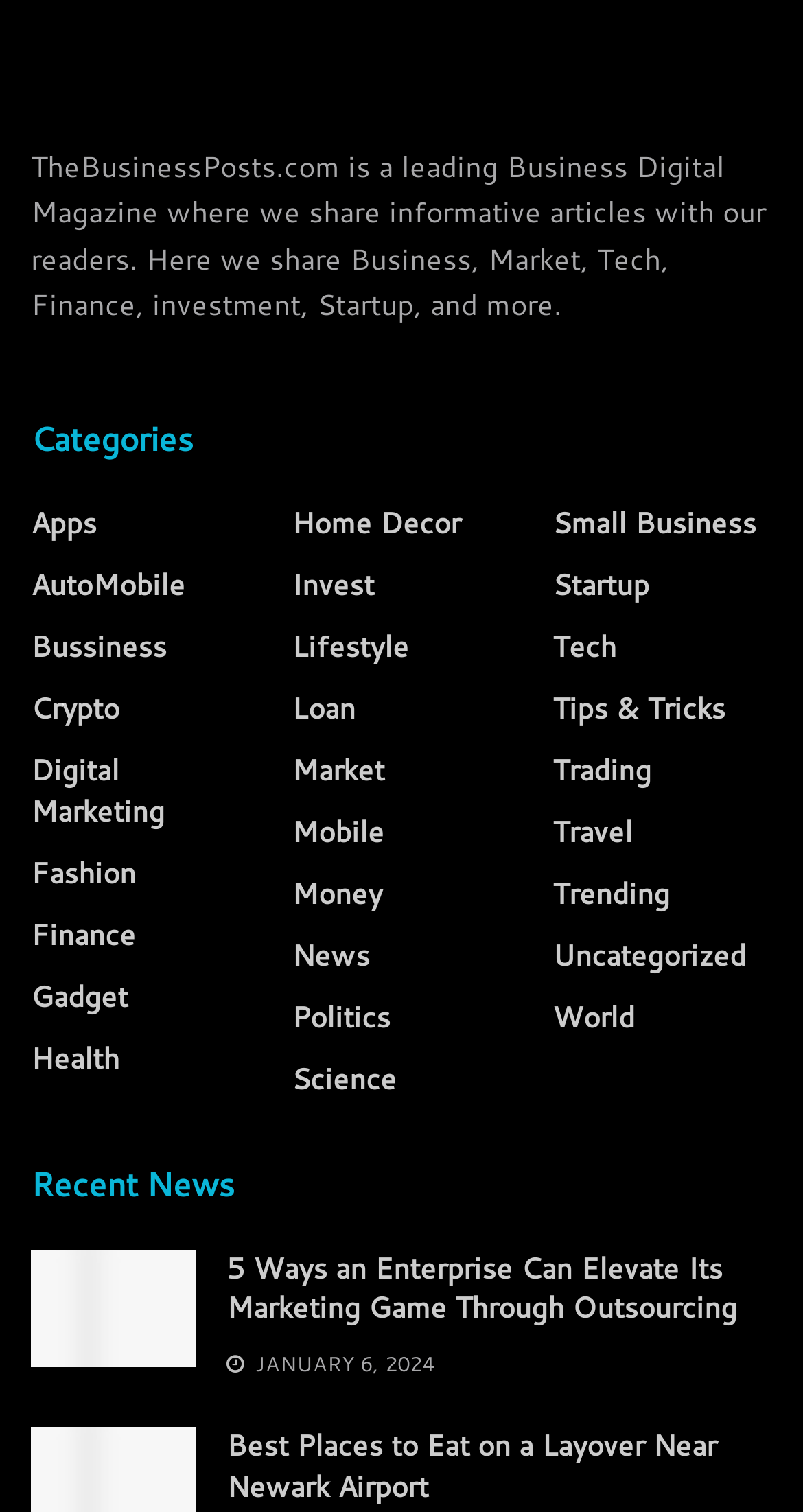How many news articles are listed on the front page?
Look at the image and respond to the question as thoroughly as possible.

By counting the number of news articles listed under the 'Recent News' heading, it can be determined that there are 2 news articles listed on the front page.